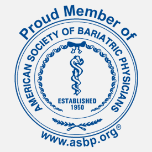In what year was the American Society of Bariatric Physicians established?
Please provide a comprehensive answer based on the details in the screenshot.

The caption states that the text 'ESTABLISHED 1950' is present on the badge, indicating the founding year of the organization.